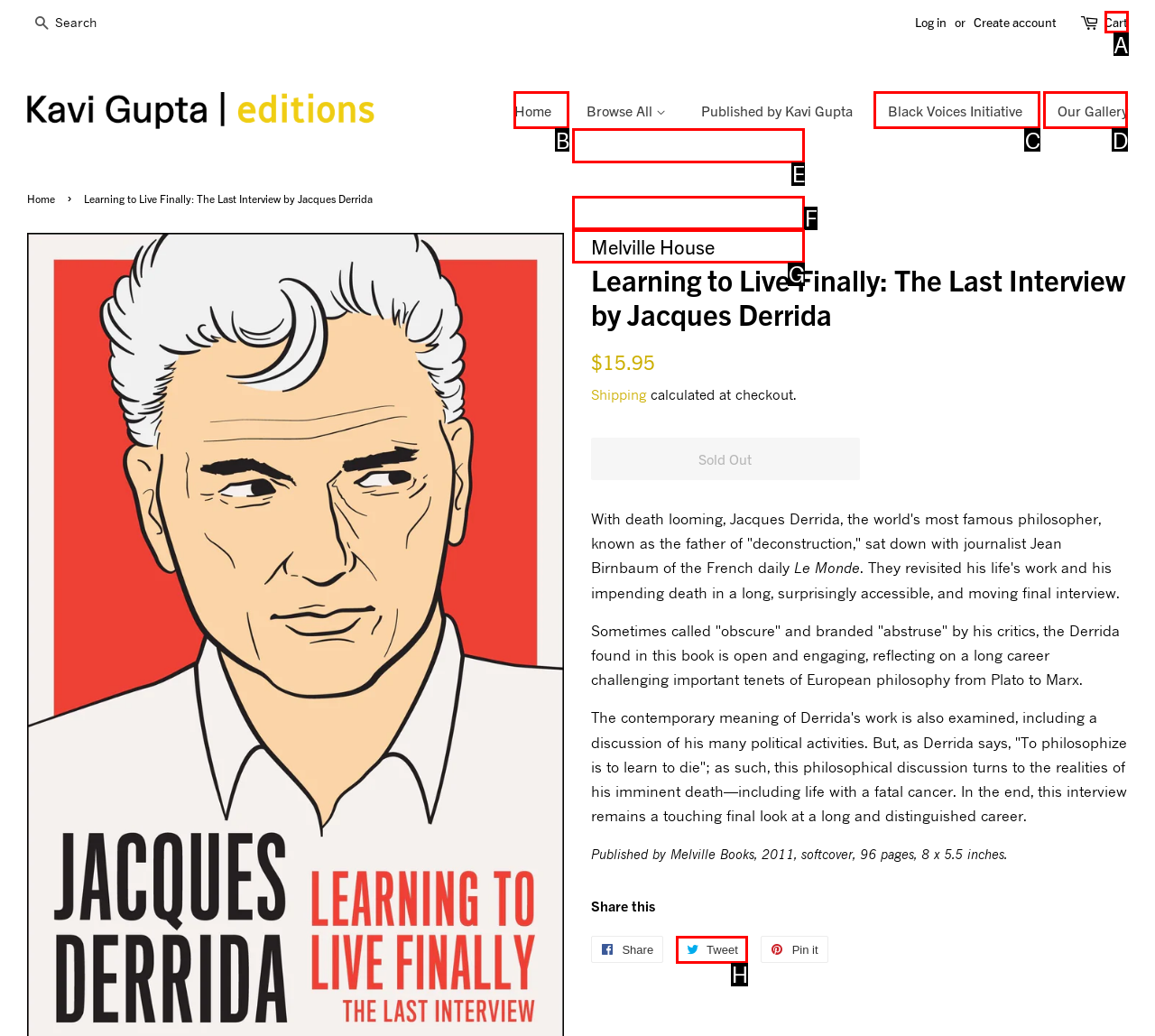Using the provided description: Artist's Books, Multiples, and Rarities, select the most fitting option and return its letter directly from the choices.

F